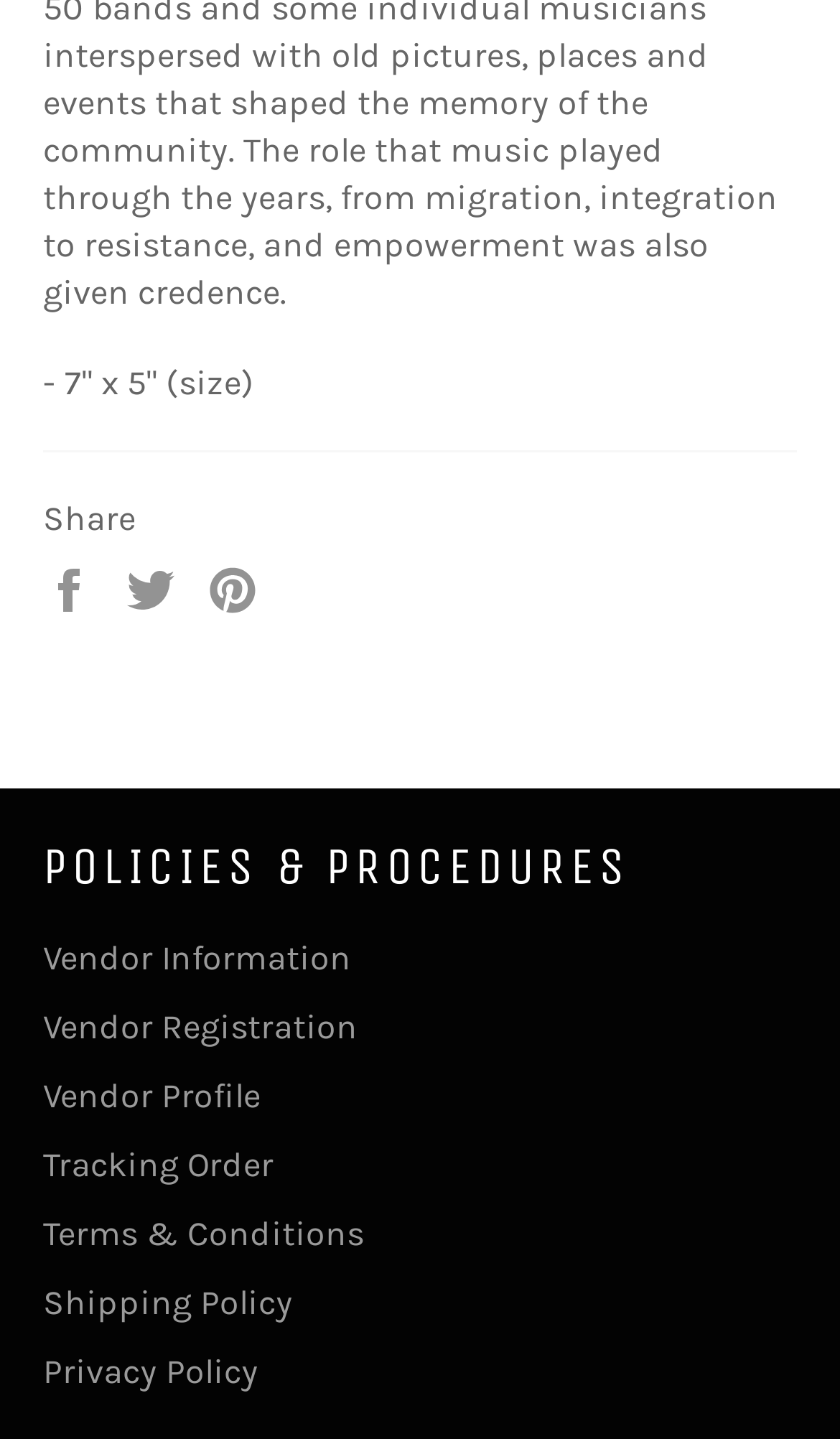What is the last policy mentioned on the webpage?
Look at the screenshot and respond with one word or a short phrase.

Privacy Policy